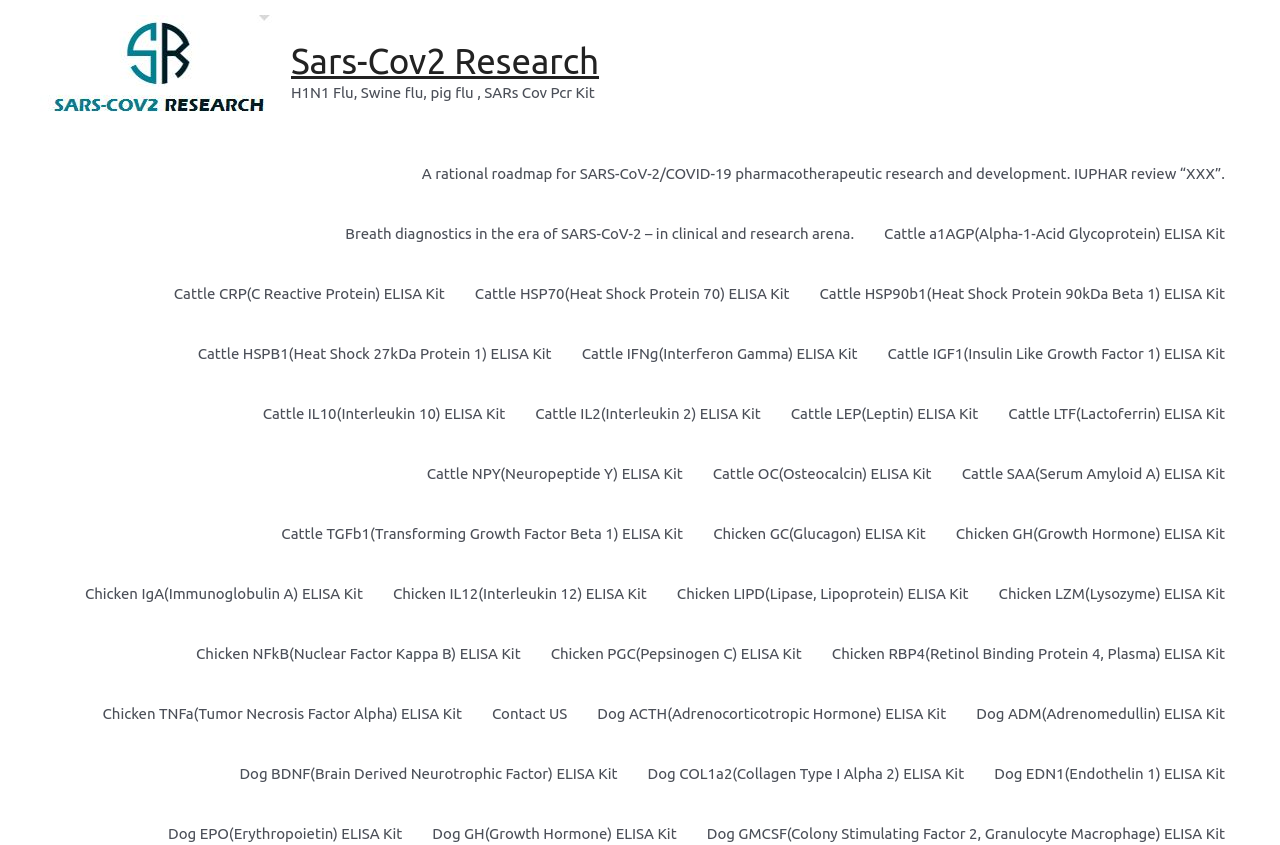Produce an elaborate caption capturing the essence of the webpage.

The webpage is about Sars-Cov2 research and related products. At the top, there is a logo with the text "Sars-Cov2 Research" and an image with the same description. Below the logo, there is a heading "H1N1 Flu, Swine flu, pig flu, SARs Cov Pcr Kit". 

Under the heading, there are three links to research articles: "A rational roadmap for SARS-CoV-2/COVID-19 pharmacotherapeutic research and development. IUPHAR review “XXX”.", "Breath diagnostics in the era of SARS-CoV-2 – in clinical and research arena.", and several ELISA kits for various animals, including cattle, chicken, and dog. 

The ELISA kits are listed in a long list, with each kit having a link to its product page. The kits are organized by animal, with cattle kits first, followed by chicken and dog kits. The kits are listed in a dense format, with multiple kits per row. 

At the bottom of the page, there is a "Contact US" link, which is likely a link to a contact form or email address.